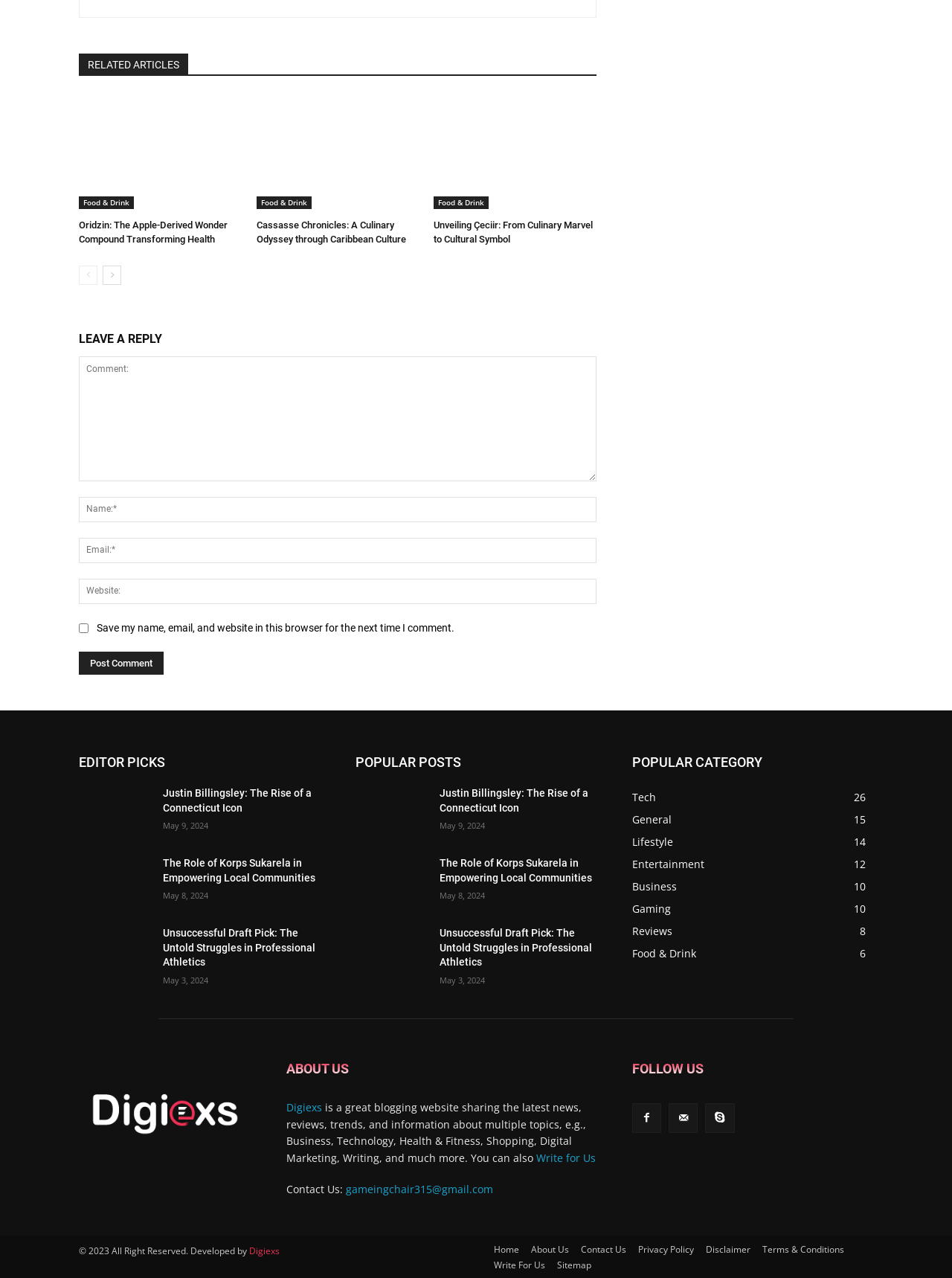Please specify the coordinates of the bounding box for the element that should be clicked to carry out this instruction: "Click on the 'Logo' link". The coordinates must be four float numbers between 0 and 1, formatted as [left, top, right, bottom].

[0.083, 0.846, 0.263, 0.891]